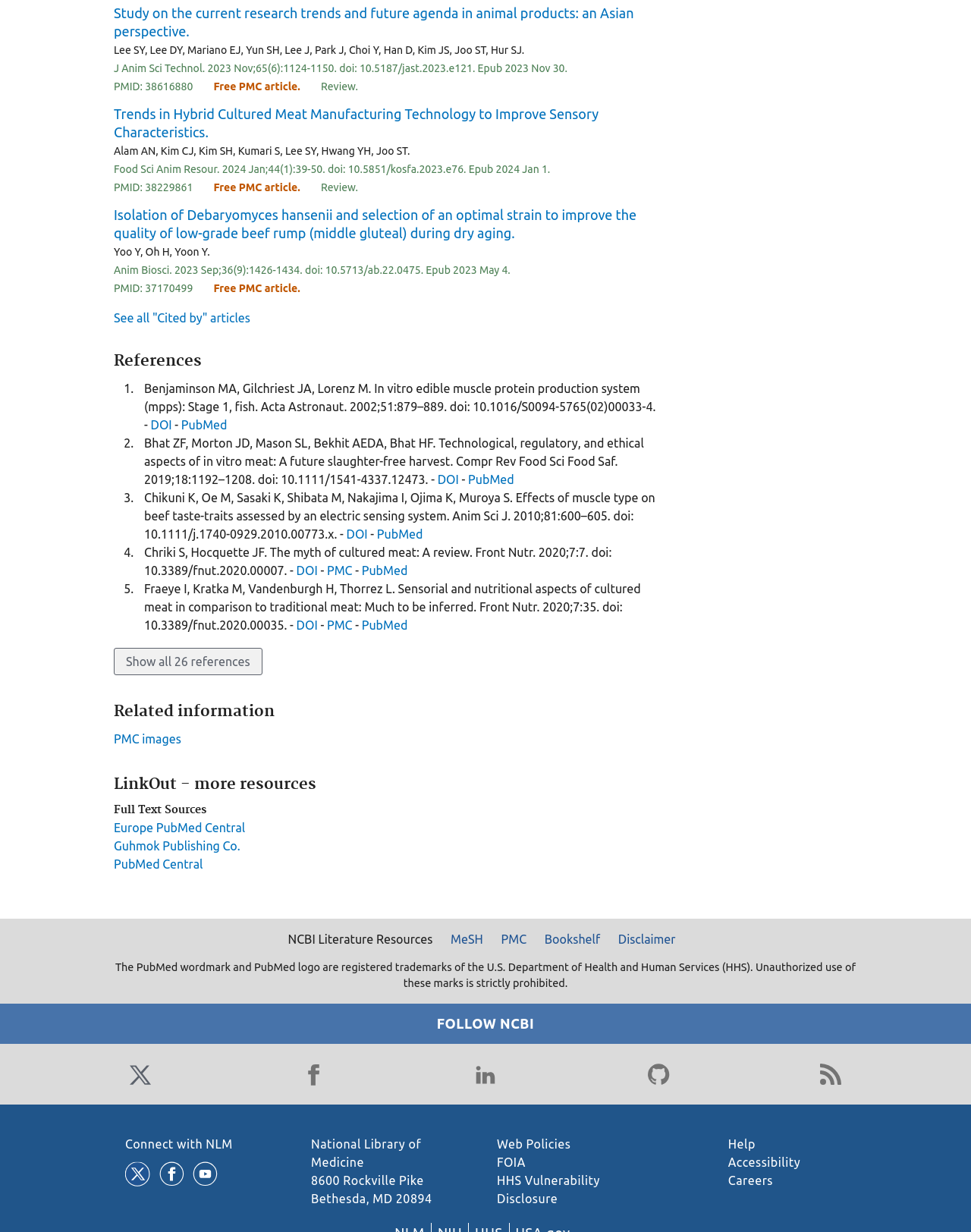Please locate the bounding box coordinates of the element that should be clicked to complete the given instruction: "Follow NCBI on Twitter".

[0.129, 0.859, 0.16, 0.884]